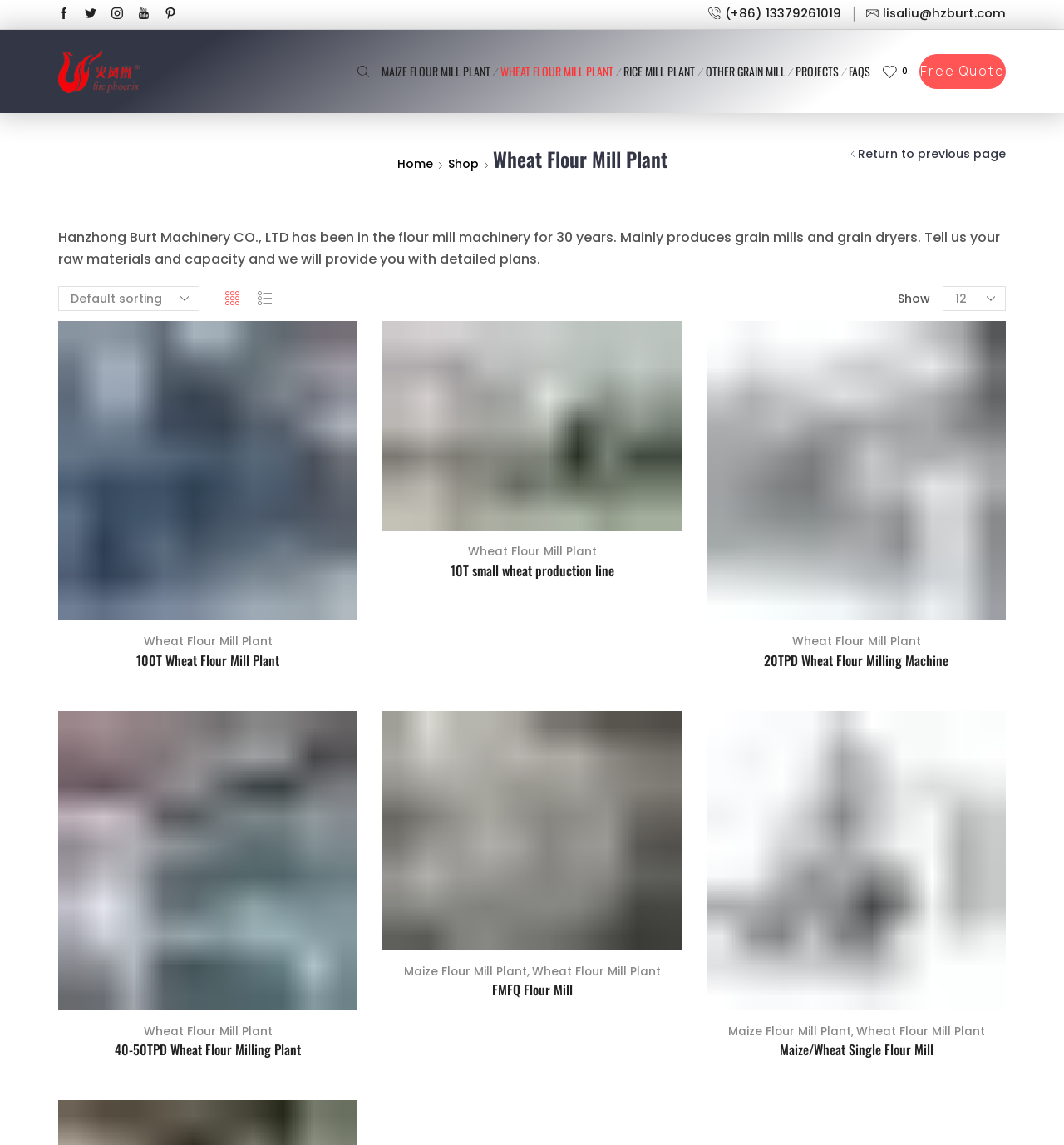Please specify the bounding box coordinates of the element that should be clicked to execute the given instruction: 'Get a free quote'. Ensure the coordinates are four float numbers between 0 and 1, expressed as [left, top, right, bottom].

[0.864, 0.047, 0.945, 0.078]